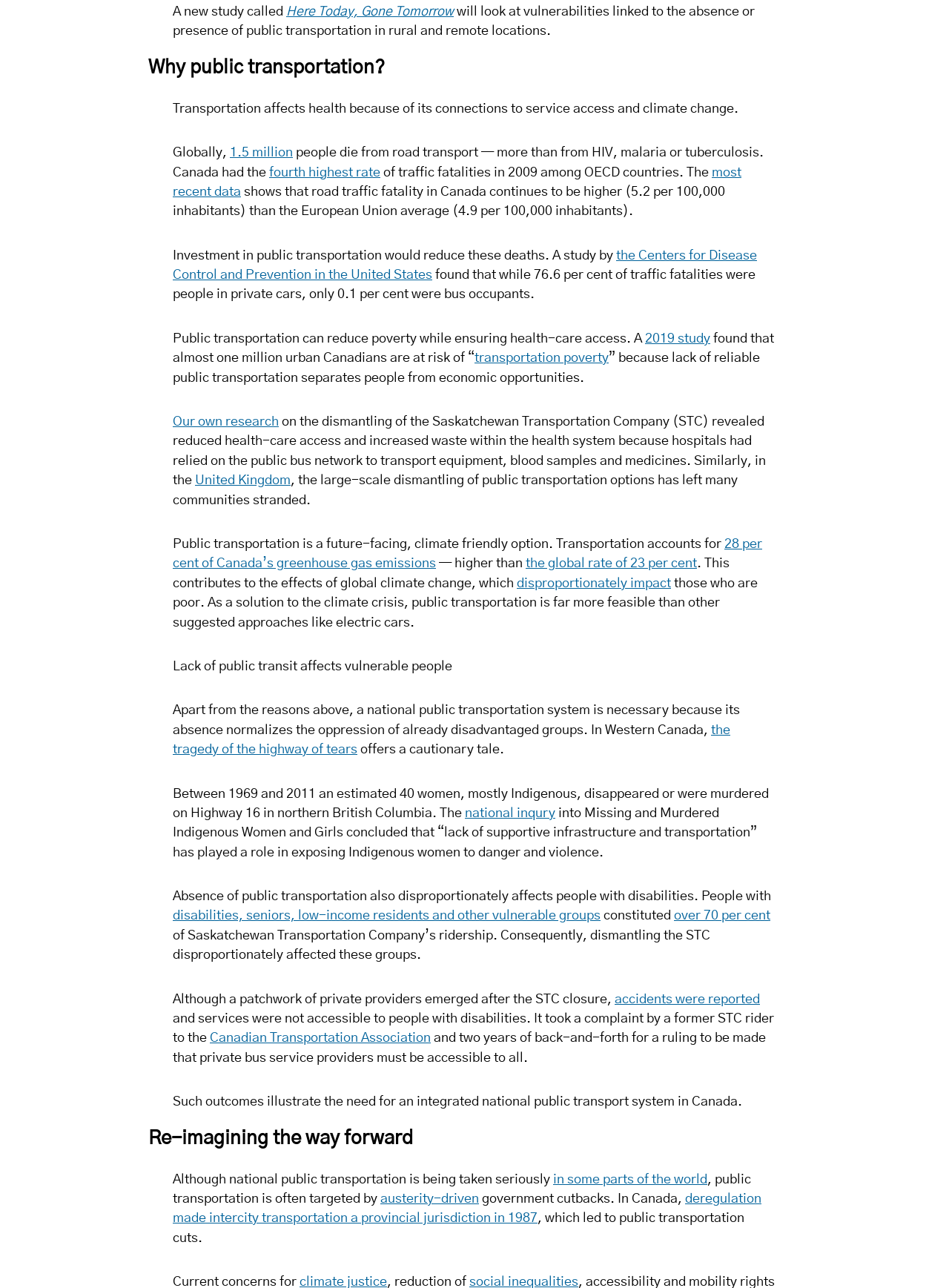What is the rate of traffic fatalities in Canada per 100,000 inhabitants? Look at the image and give a one-word or short phrase answer.

5.2